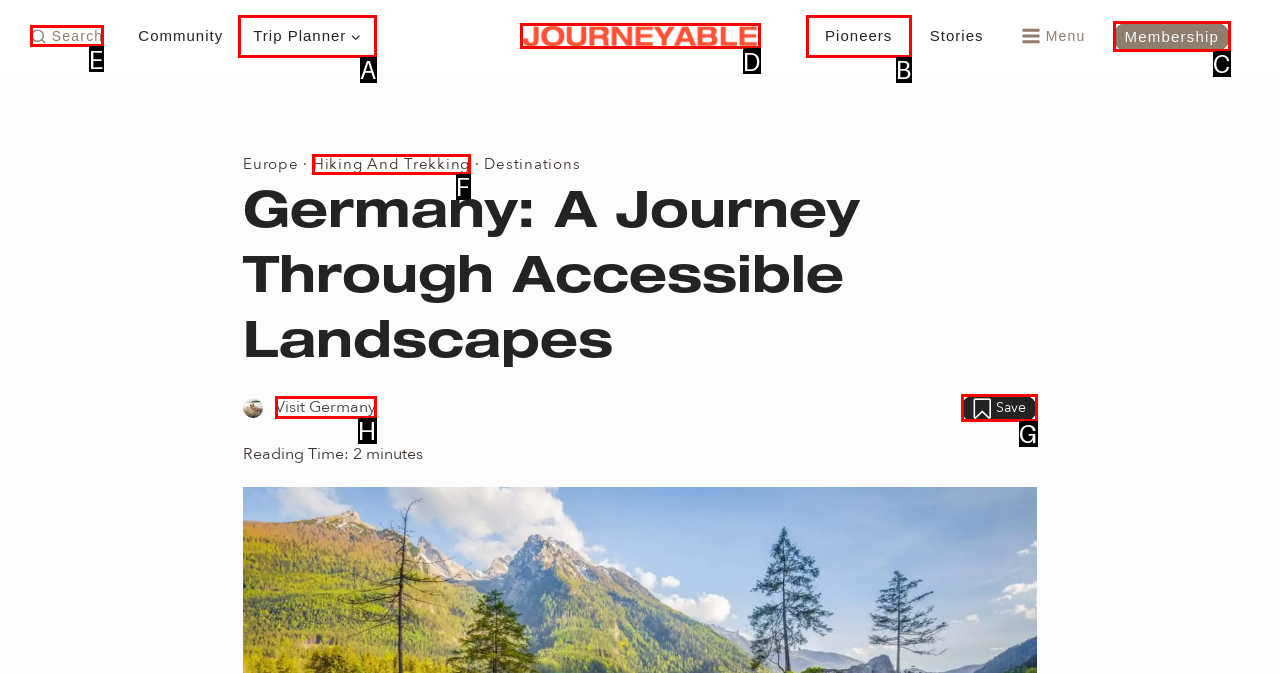Using the description: Visit Germany
Identify the letter of the corresponding UI element from the choices available.

H